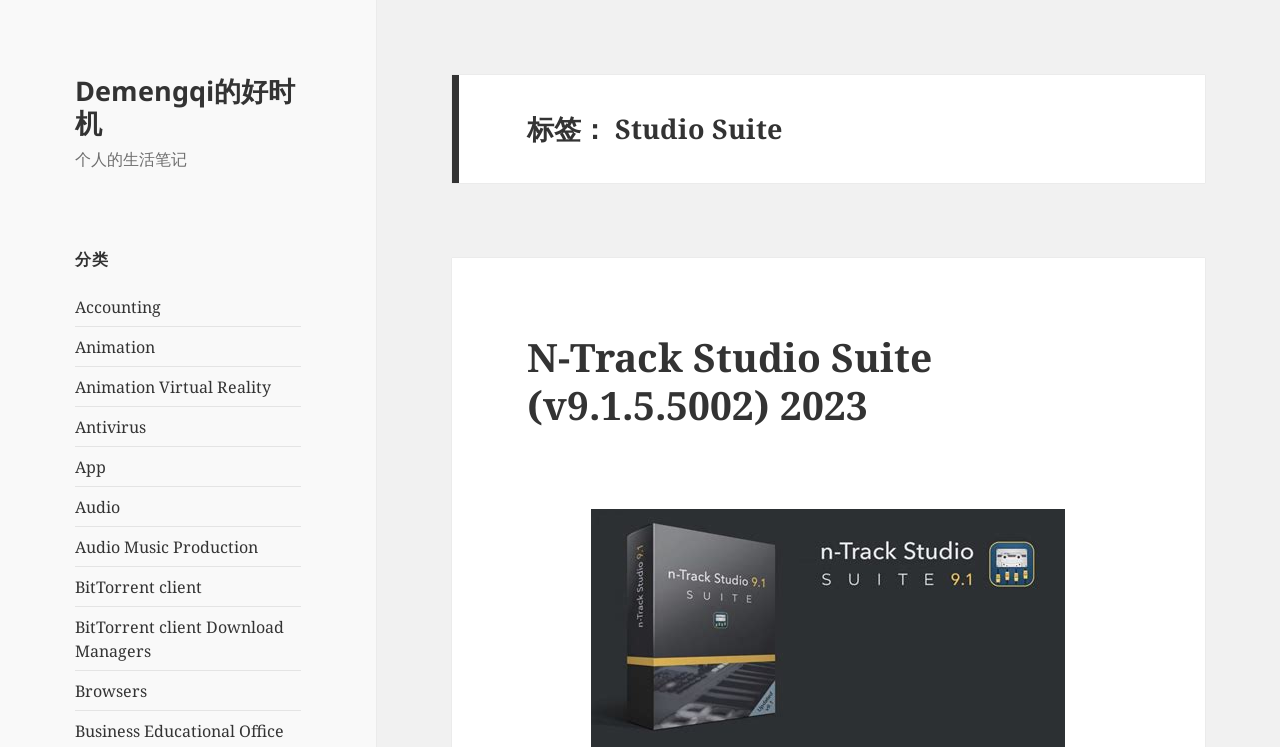Identify and provide the bounding box coordinates of the UI element described: "Audio Music Production". The coordinates should be formatted as [left, top, right, bottom], with each number being a float between 0 and 1.

[0.059, 0.717, 0.202, 0.746]